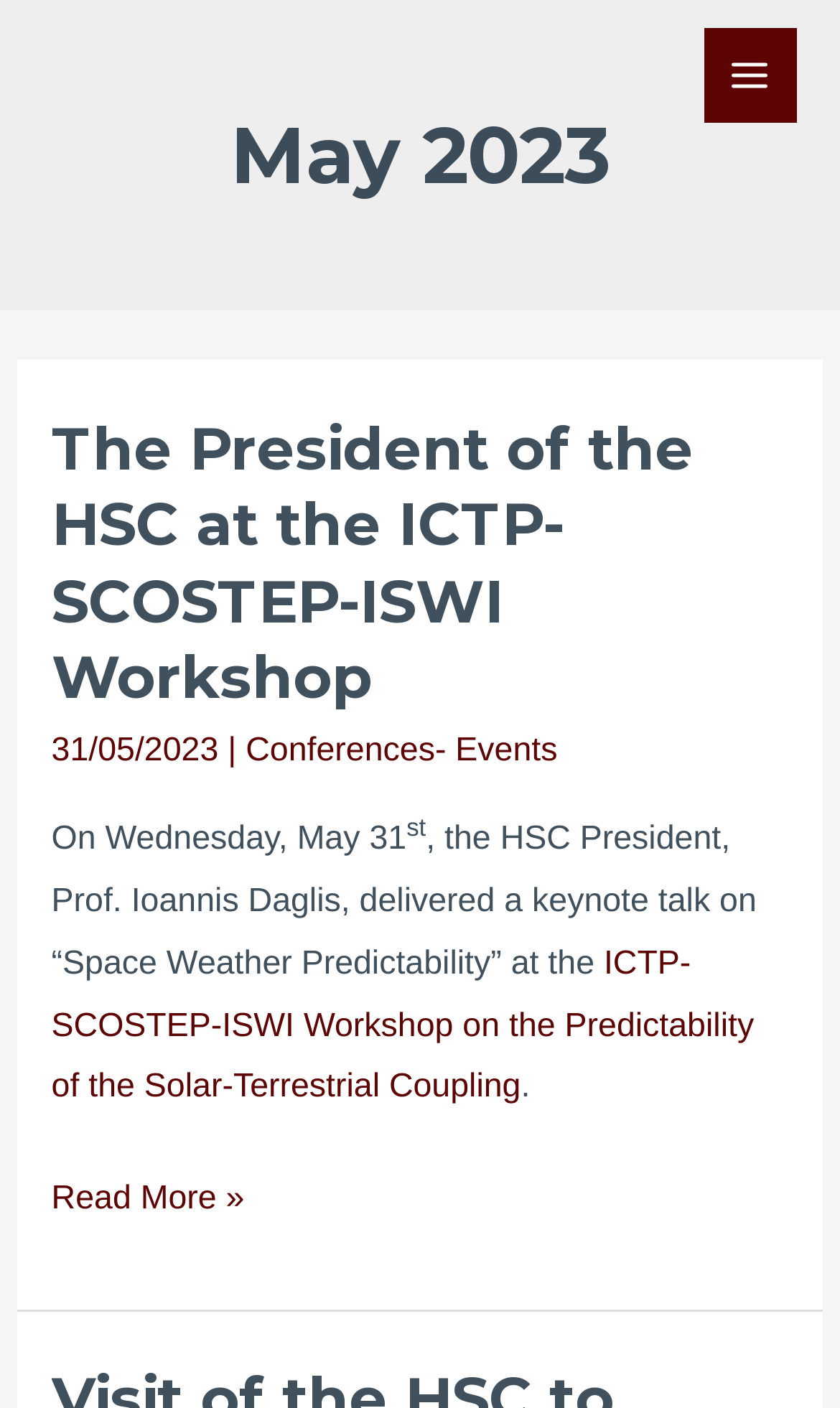Offer an in-depth caption of the entire webpage.

The webpage is about the Hellenic Space Center, specifically highlighting an event in May 2023. At the top right corner, there is a "MAIN MENU" button. Below it, there is a heading that reads "May 2023". 

On the left side of the page, there is an article section that takes up most of the page's width. The article has a heading that reads "The President of the HSC at the ICTP-SCOSTEP-ISWI Workshop". Below the heading, there is a link with the same text as the heading. 

On the same line as the link, there is a date "31/05/2023" followed by a vertical line and a link to "Conferences- Events". 

The article continues with a paragraph of text that describes an event where the HSC President, Prof. Ioannis Daglis, delivered a keynote talk on "Space Weather Predictability" at the ICTP-SCOSTEP-ISWI Workshop. There is a link to the workshop's name within the paragraph. 

At the end of the paragraph, there is a "Read More »" link. There is also an image on the top right corner, but its content is not described.